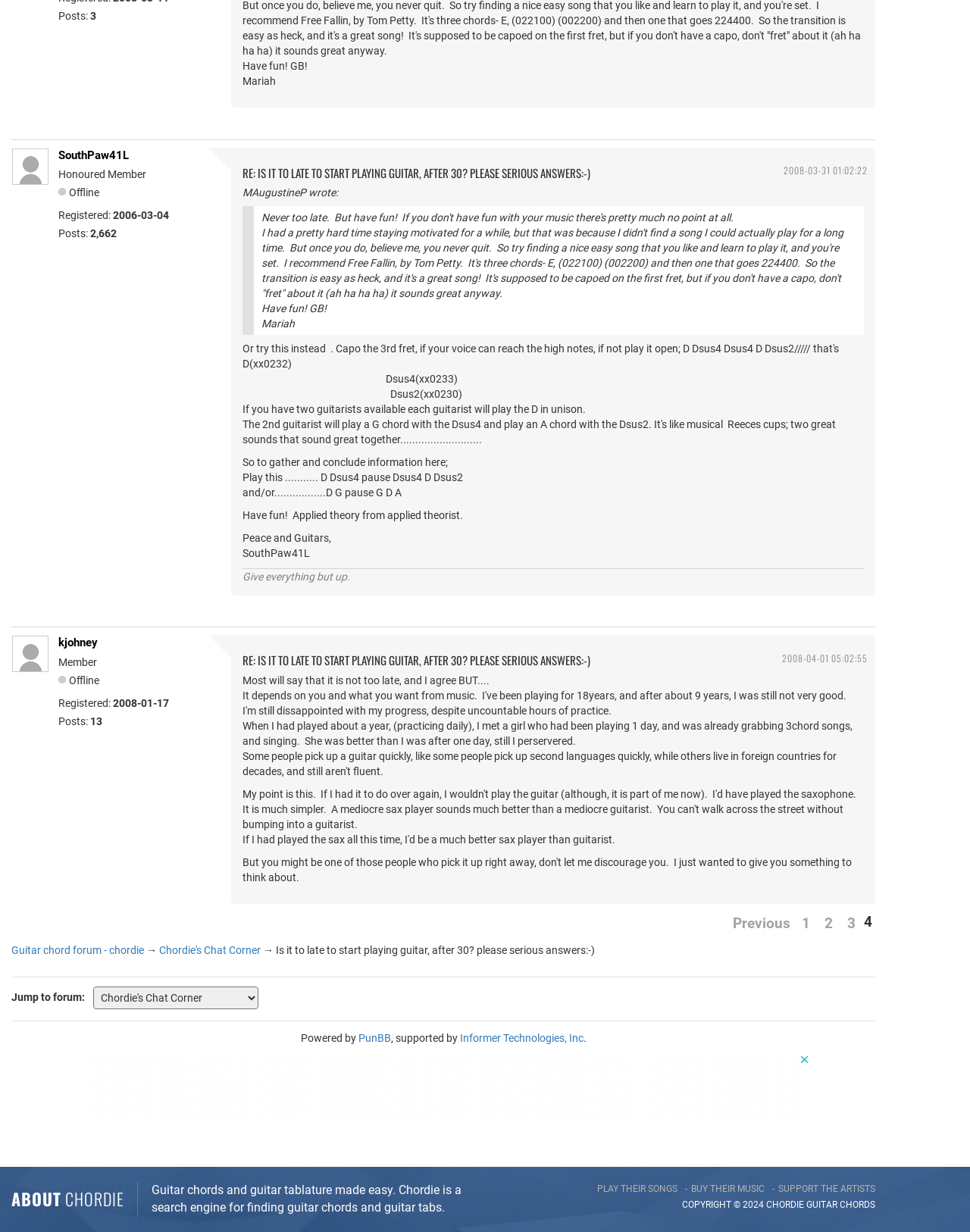Pinpoint the bounding box coordinates of the element you need to click to execute the following instruction: "Click on the 'SouthPaw41L' link". The bounding box should be represented by four float numbers between 0 and 1, in the format [left, top, right, bottom].

[0.06, 0.12, 0.133, 0.131]